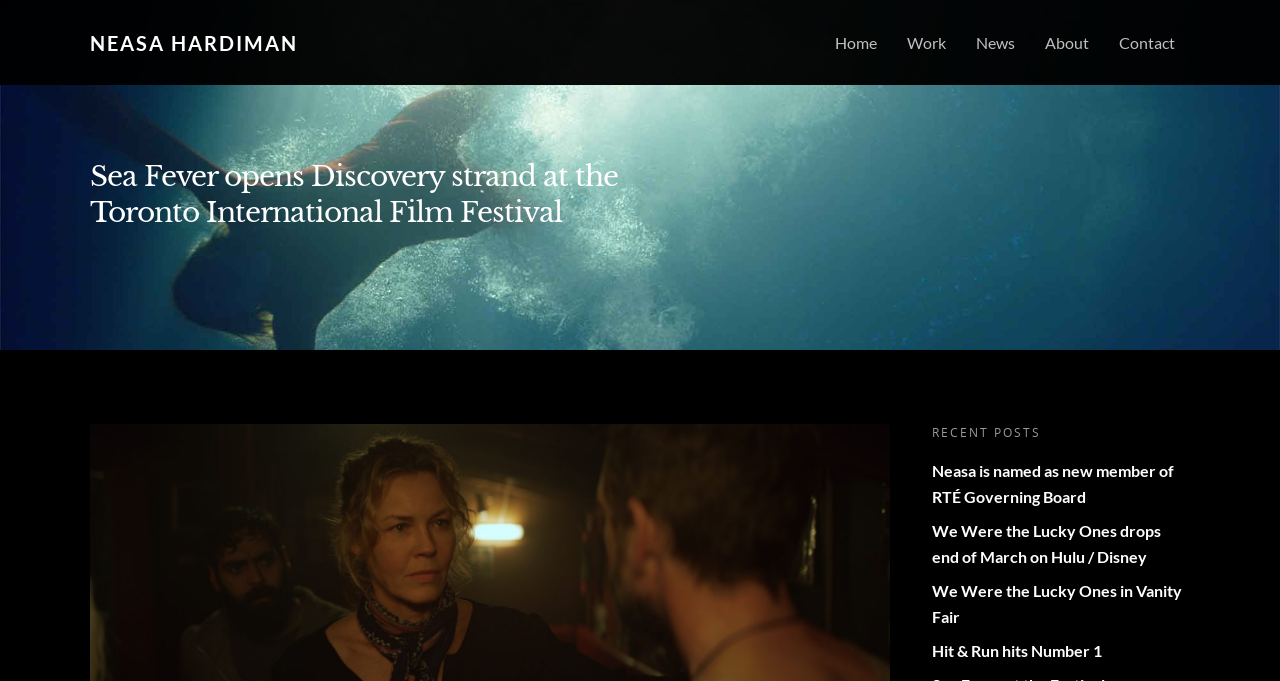Using the format (top-left x, top-left y, bottom-right x, bottom-right y), provide the bounding box coordinates for the described UI element. All values should be floating point numbers between 0 and 1: News

[0.762, 0.041, 0.793, 0.127]